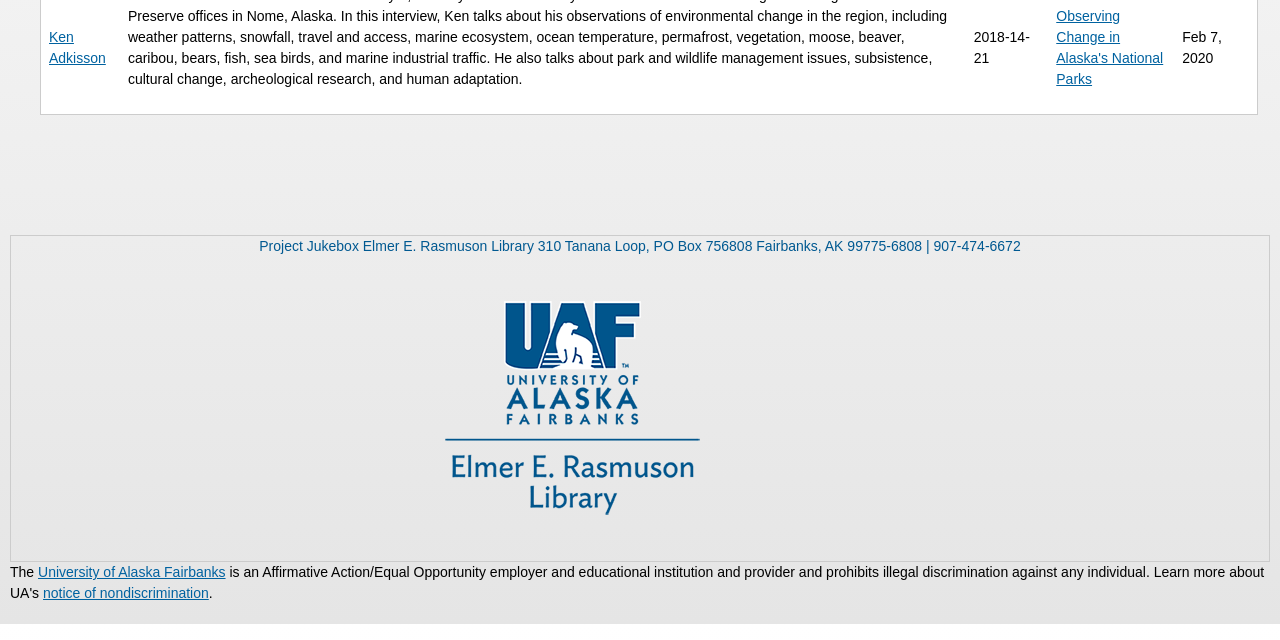Identify the bounding box for the element characterized by the following description: "Disease".

None